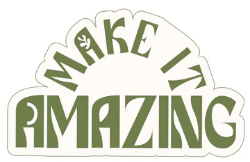Elaborate on the contents of the image in great detail.

The image features the phrase "MAKE IT AMAZING" prominently displayed in a playful, stylized font. The text is designed in a muted green color, surrounded by a soft cream background, giving it a fresh and inviting appearance. The design incorporates a rounded arch shape, enhancing the cheerful and uplifting message. This visual expression aligns with the theme of creativity and innovation, likely associated with DIY projects or crafts, as hinted by its context in a product offering.